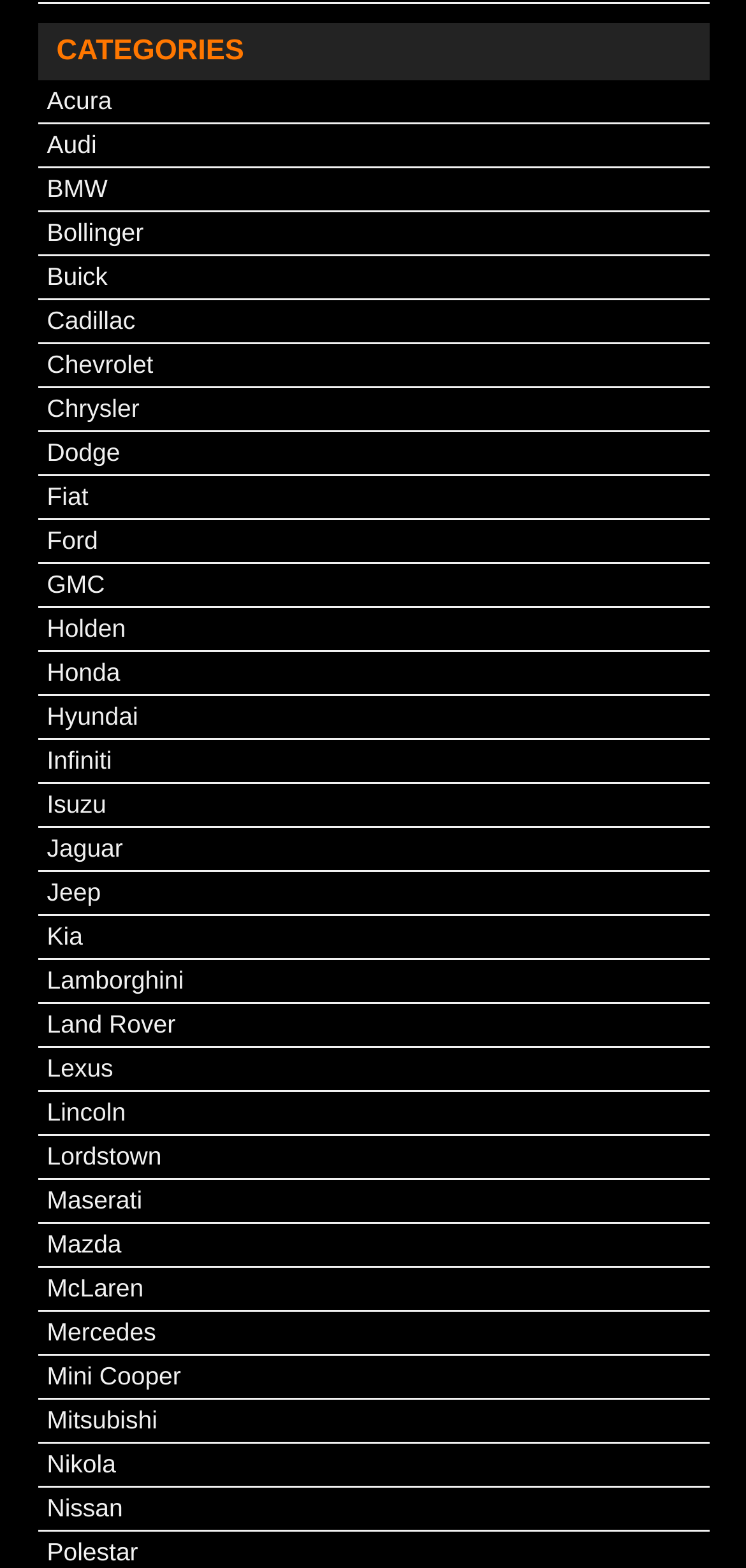What is the first car brand listed?
Look at the image and answer with only one word or phrase.

Acura